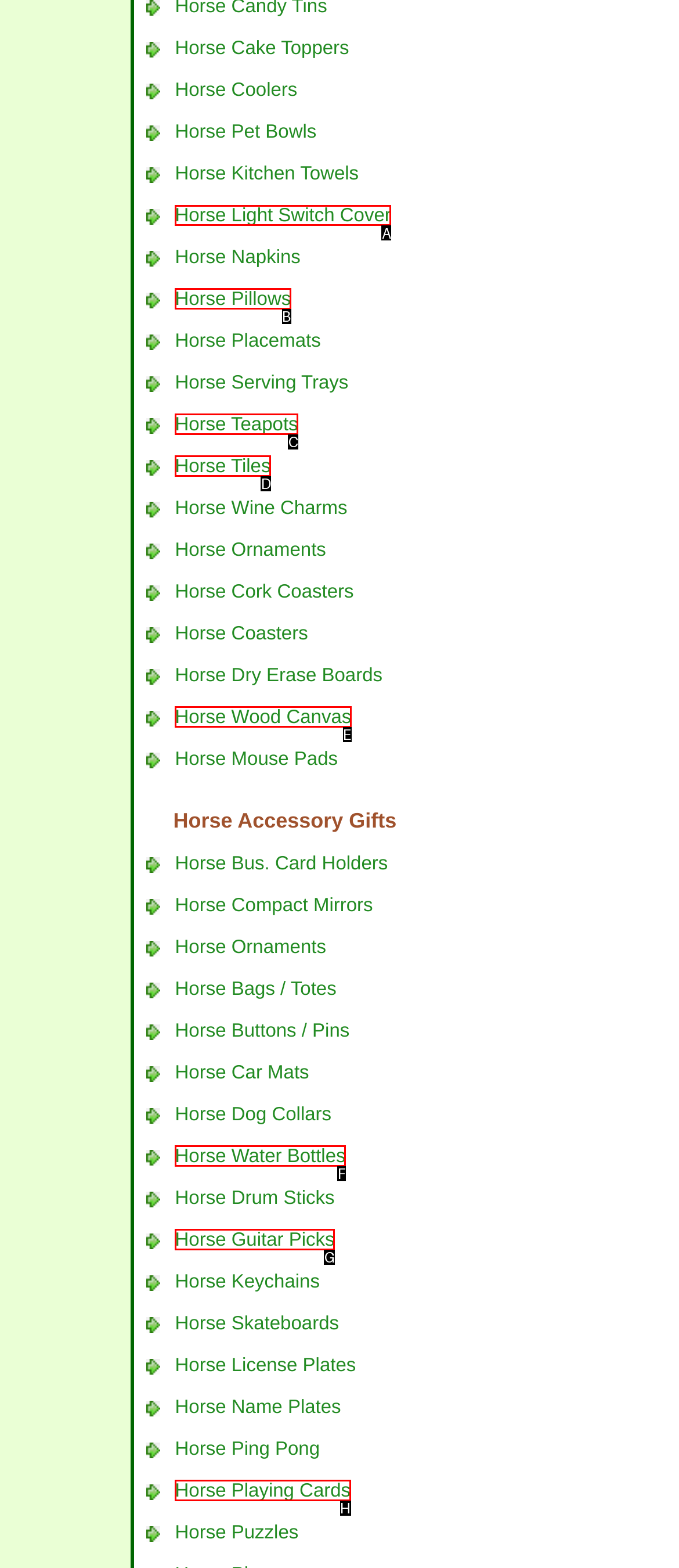Determine the HTML element to click for the instruction: Check Horse Light Switch Cover.
Answer with the letter corresponding to the correct choice from the provided options.

A